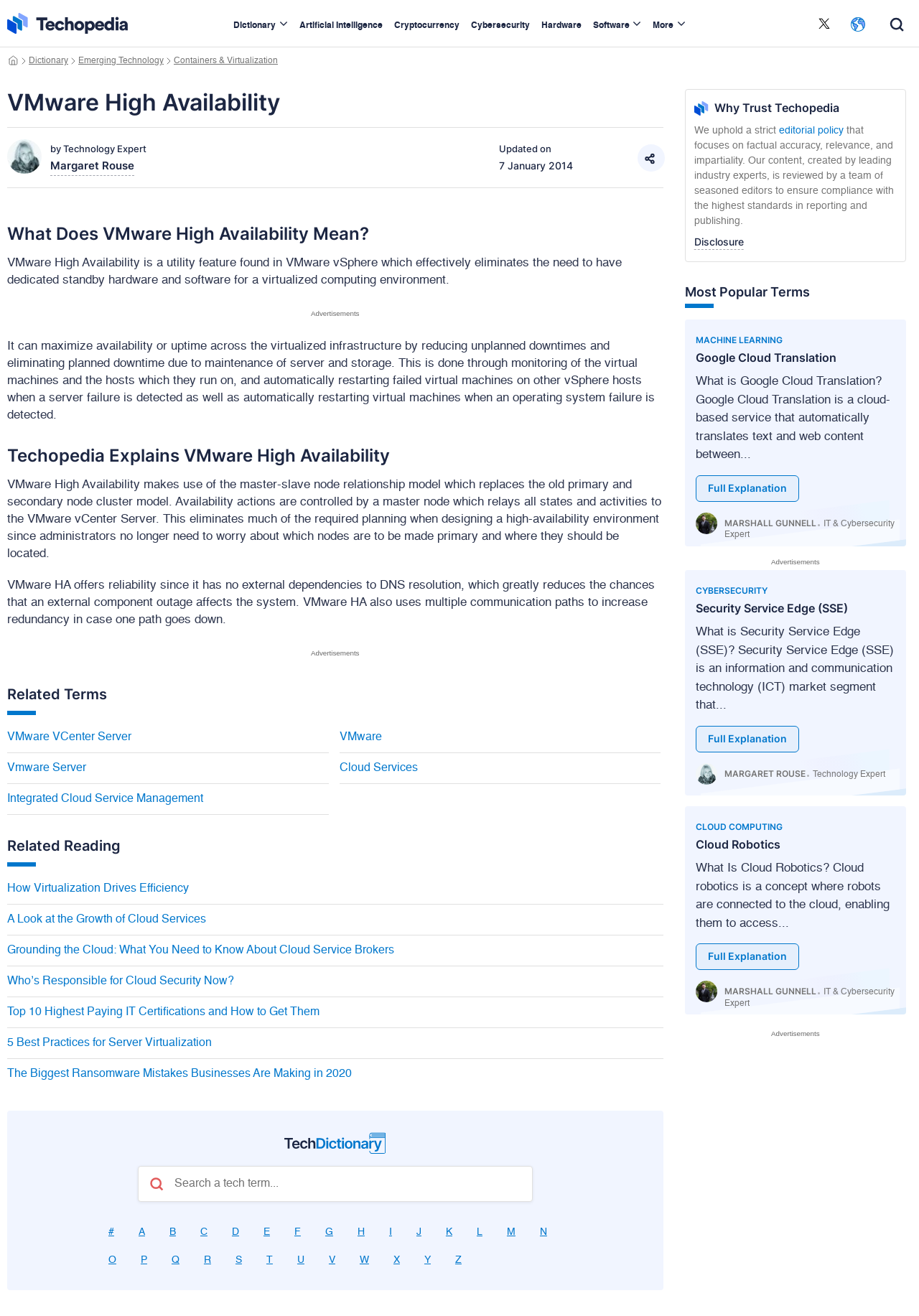Please look at the image and answer the question with a detailed explanation: What is the author of the article?

The author of the article can be found by looking at the 'by Technology Expert' section, which mentions 'Margaret Rouse' as the author.